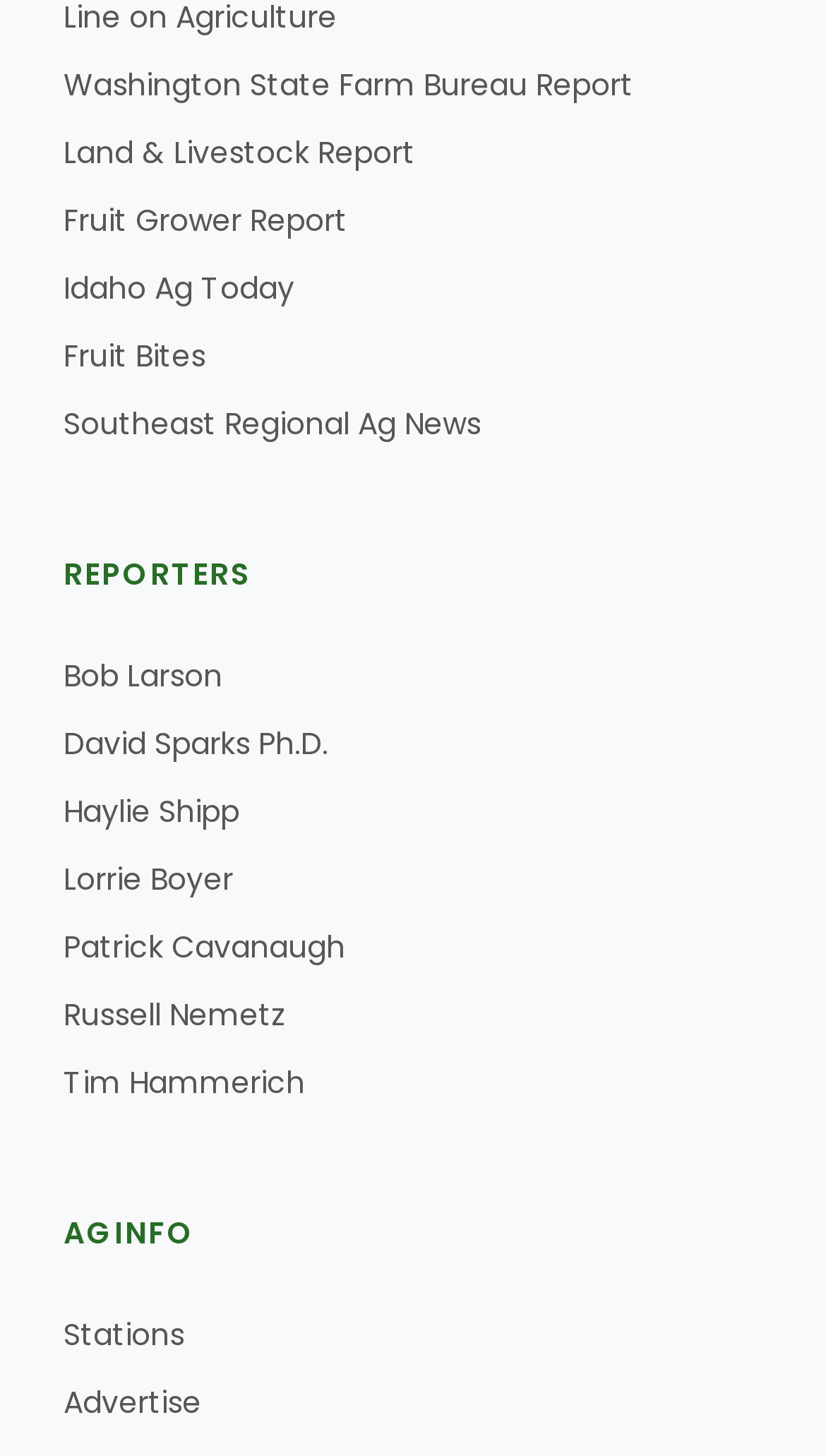Identify the bounding box coordinates of the area you need to click to perform the following instruction: "click Washington State Farm Bureau Report".

[0.195, 0.094, 0.774, 0.12]